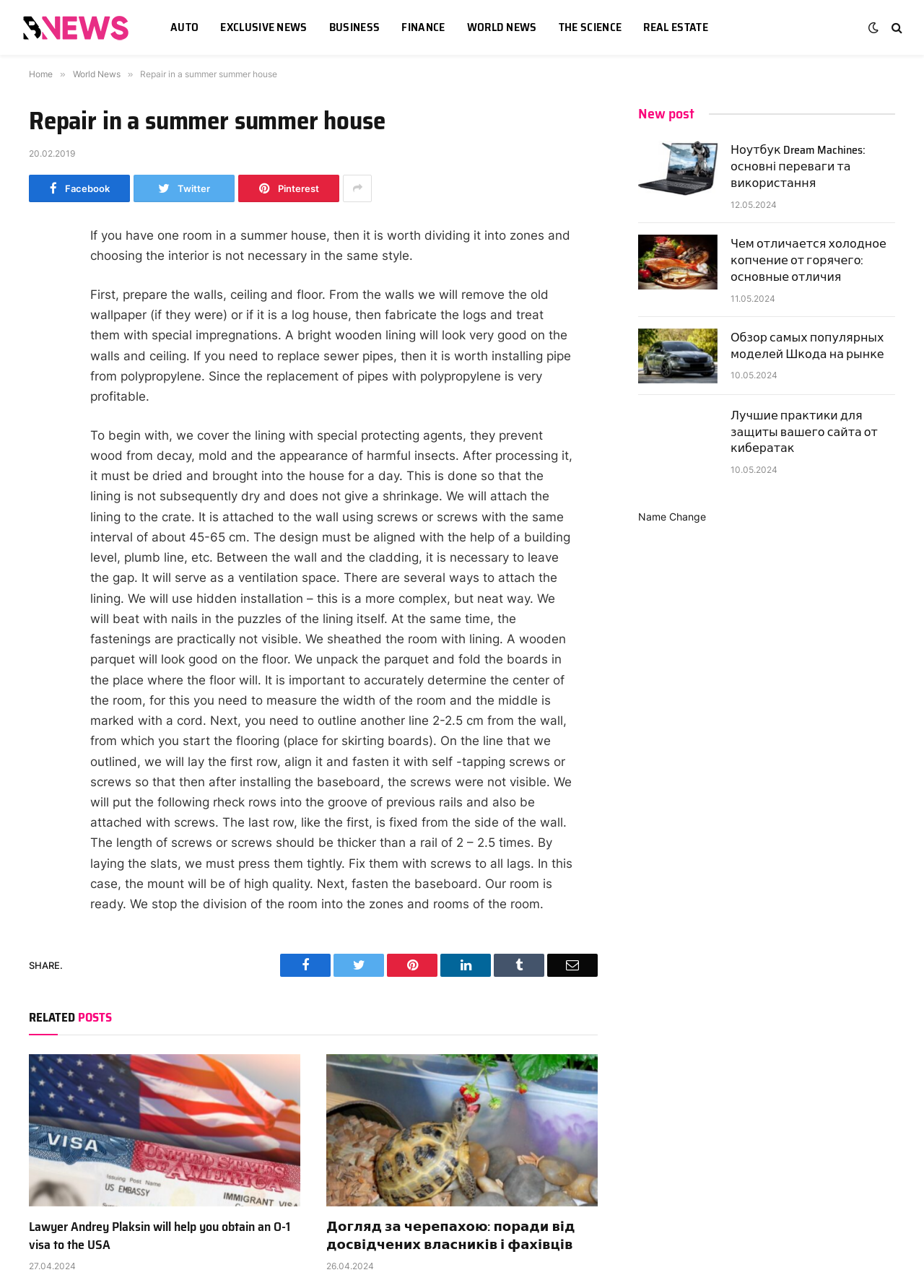What is the recommended material for replacing sewer pipes?
Based on the image, provide a one-word or brief-phrase response.

Polypropylene